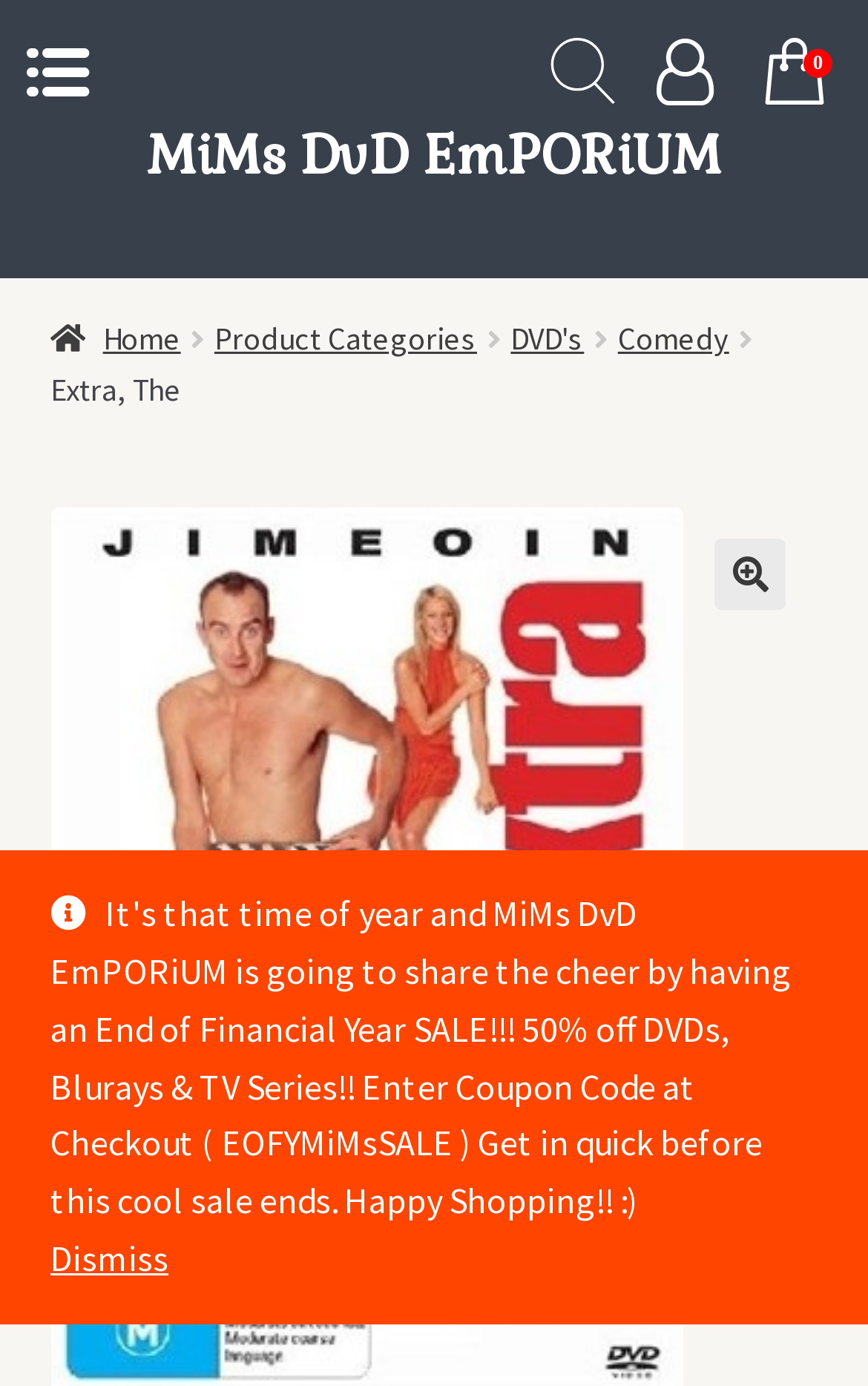Please identify the bounding box coordinates of the clickable region that I should interact with to perform the following instruction: "Search in the blog". The coordinates should be expressed as four float numbers between 0 and 1, i.e., [left, top, right, bottom].

None